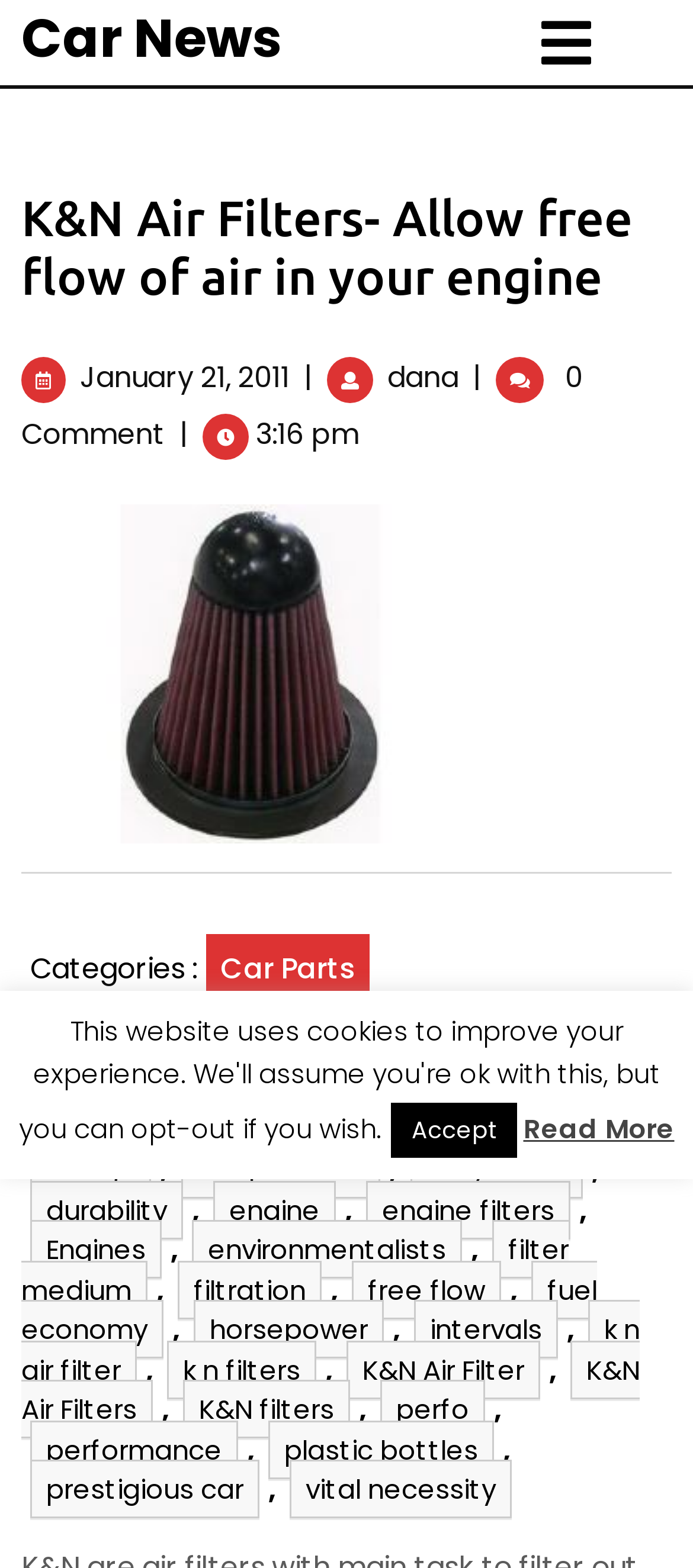What is the date of the article?
Refer to the image and provide a one-word or short phrase answer.

January 21, 2011